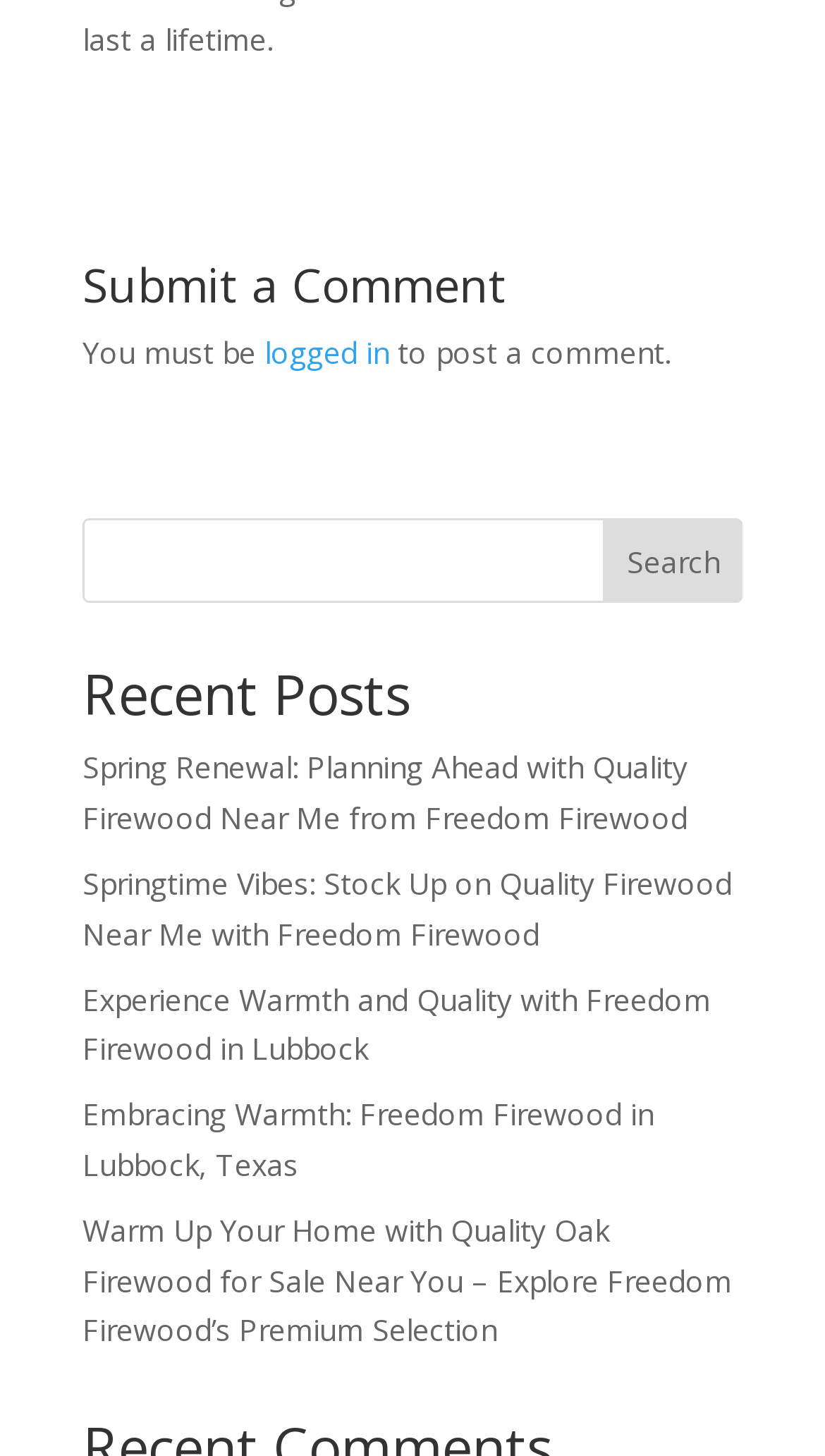Provide the bounding box coordinates for the specified HTML element described in this description: "parent_node: Search name="s"". The coordinates should be four float numbers ranging from 0 to 1, in the format [left, top, right, bottom].

[0.1, 0.357, 0.9, 0.415]